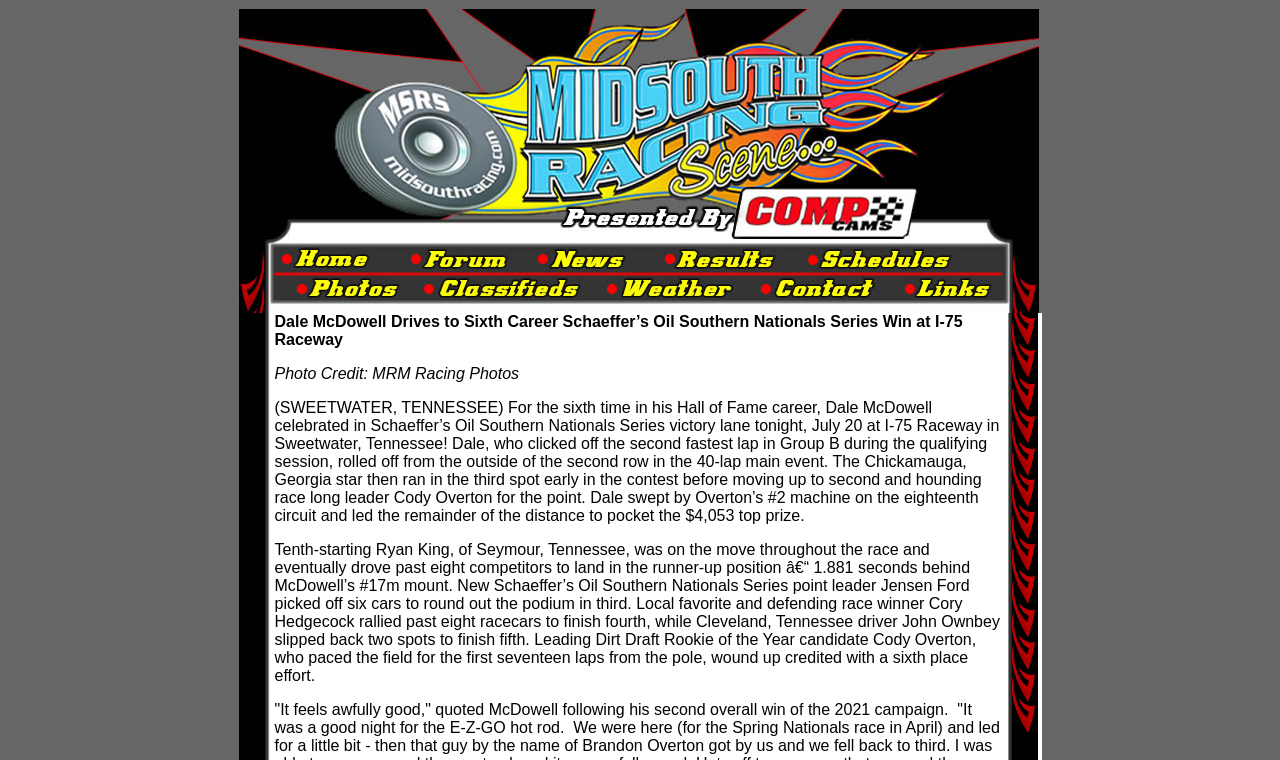What is the layout of the table?
Please provide a single word or phrase in response based on the screenshot.

Multiple columns